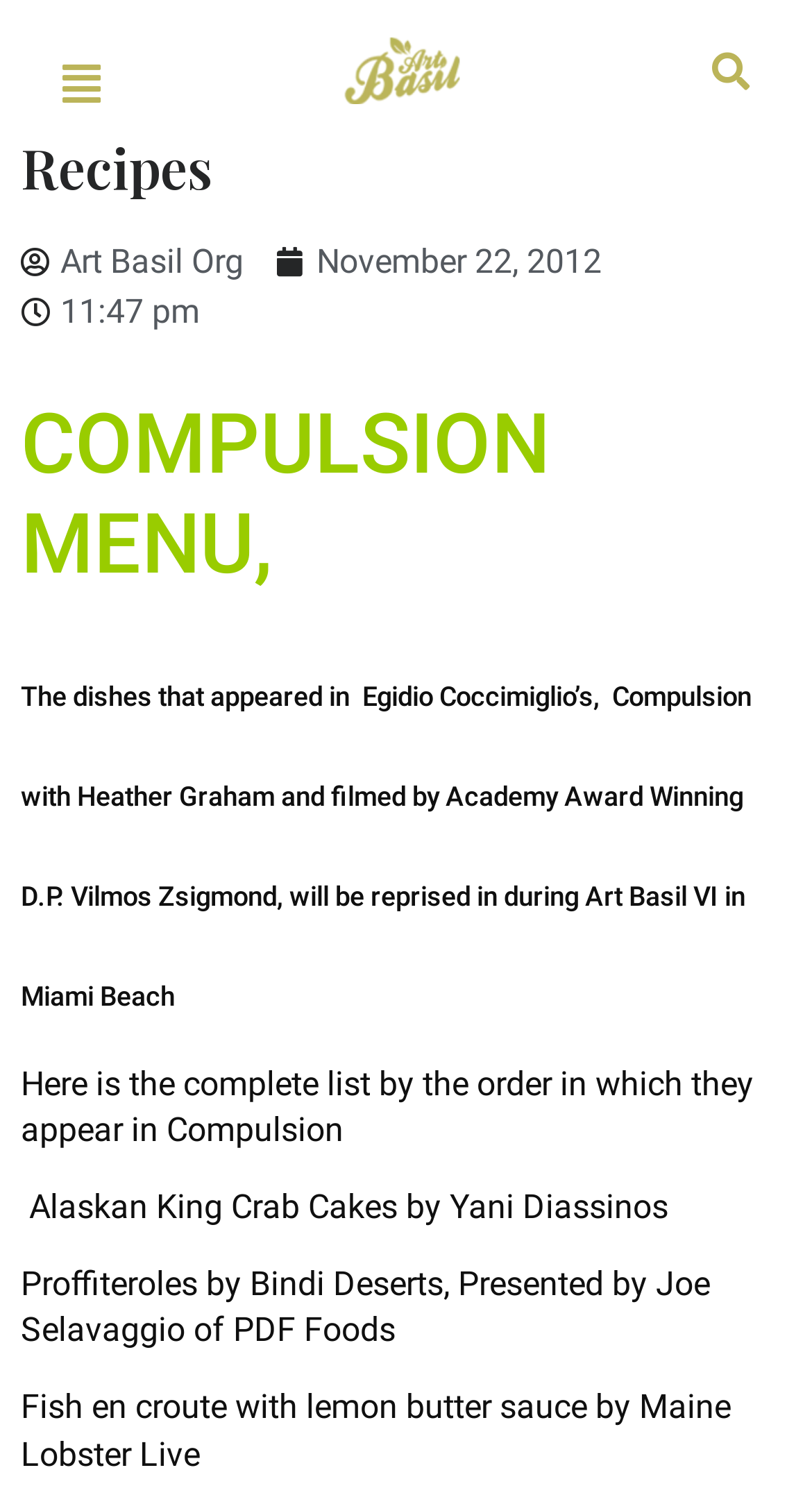Given the following UI element description: "Search", find the bounding box coordinates in the webpage screenshot.

[0.858, 0.024, 0.942, 0.07]